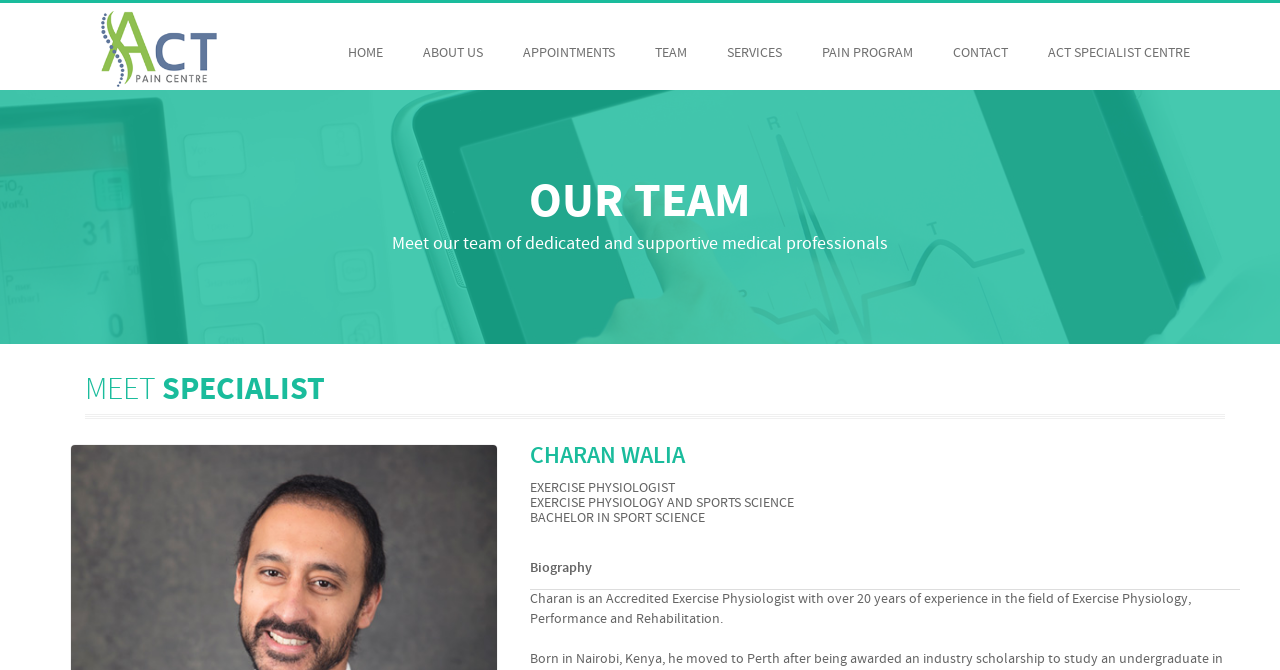Create a detailed summary of all the visual and textual information on the webpage.

The webpage is about Charan Walia, an exercise physiologist, and the Act Pain Centre. At the top, there is a navigation menu with 9 links, including "Home", "About Us", "Appointments", "Team", "Services", "Pain Program", "Contact", and "Act Specialist Centre". These links are positioned horizontally, with "Home" on the left and "Act Specialist Centre" on the right.

Below the navigation menu, there is a heading "OUR TEAM" followed by a paragraph of text that introduces the team of medical professionals. 

Further down, there is another heading "MEET SPECIALIST" followed by a detailed heading about Charan Walia, including his title, education, and expertise. Below this, there is a subheading "Biography" and a paragraph of text that describes Charan's experience and background in exercise physiology.